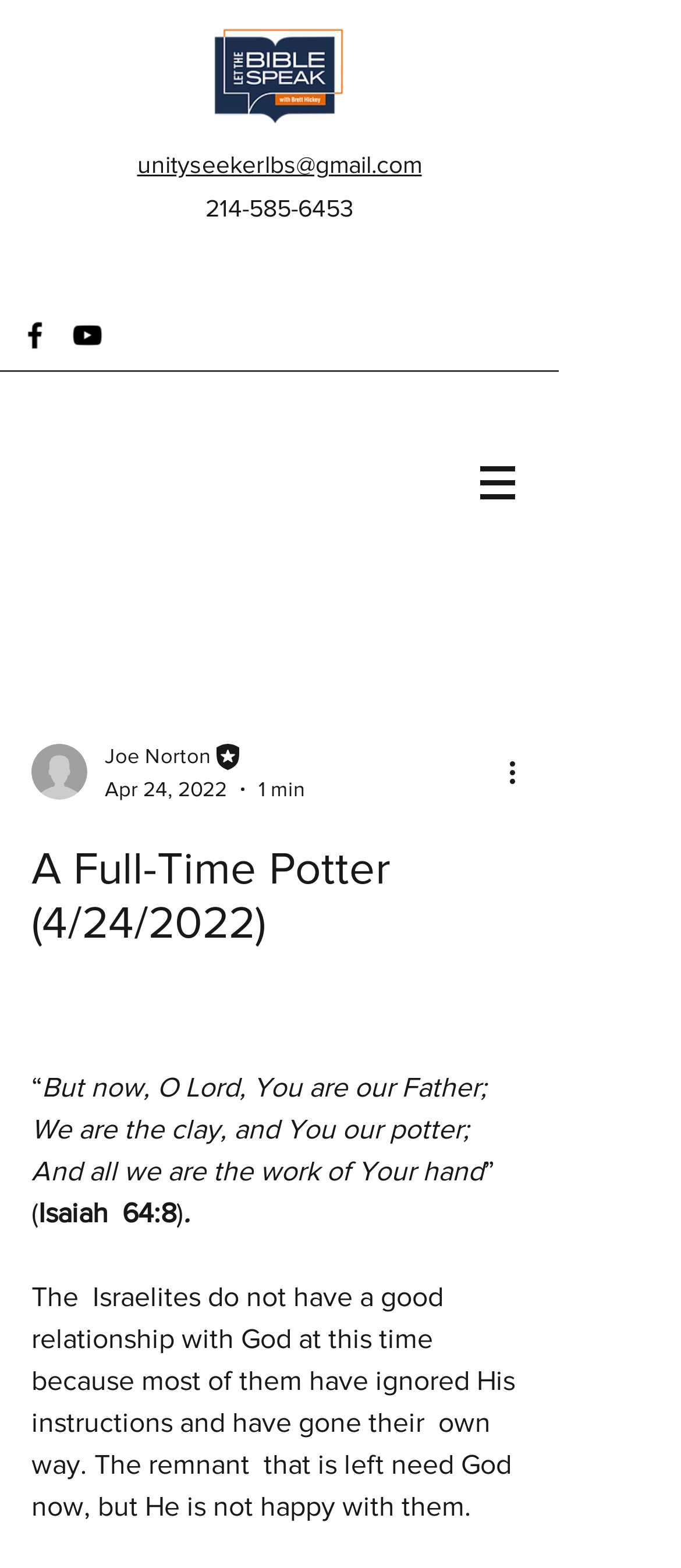What is the estimated reading time?
Refer to the image and provide a one-word or short phrase answer.

1 min